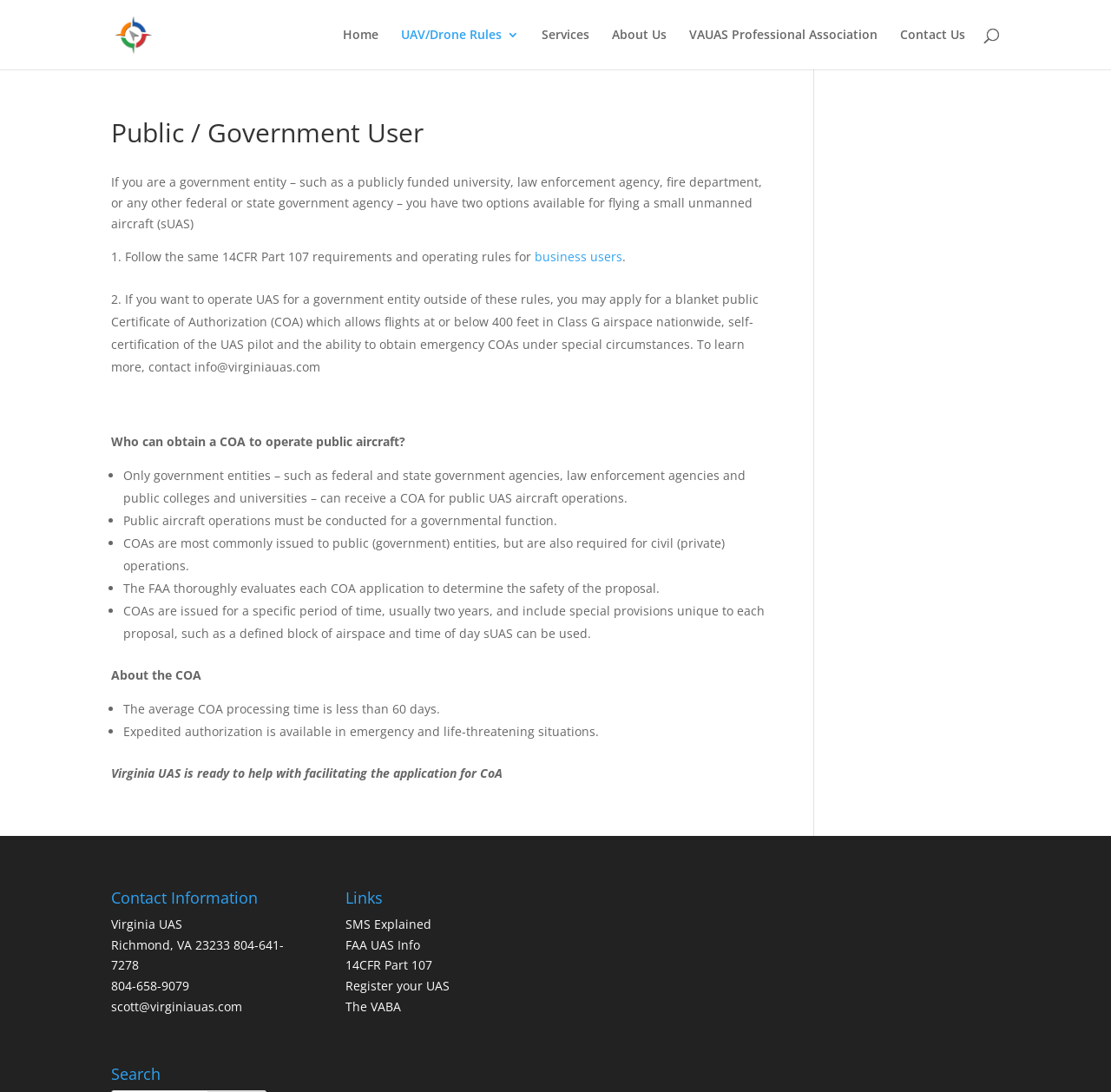Predict the bounding box of the UI element based on the description: "FAA UAS Info". The coordinates should be four float numbers between 0 and 1, formatted as [left, top, right, bottom].

[0.311, 0.857, 0.378, 0.873]